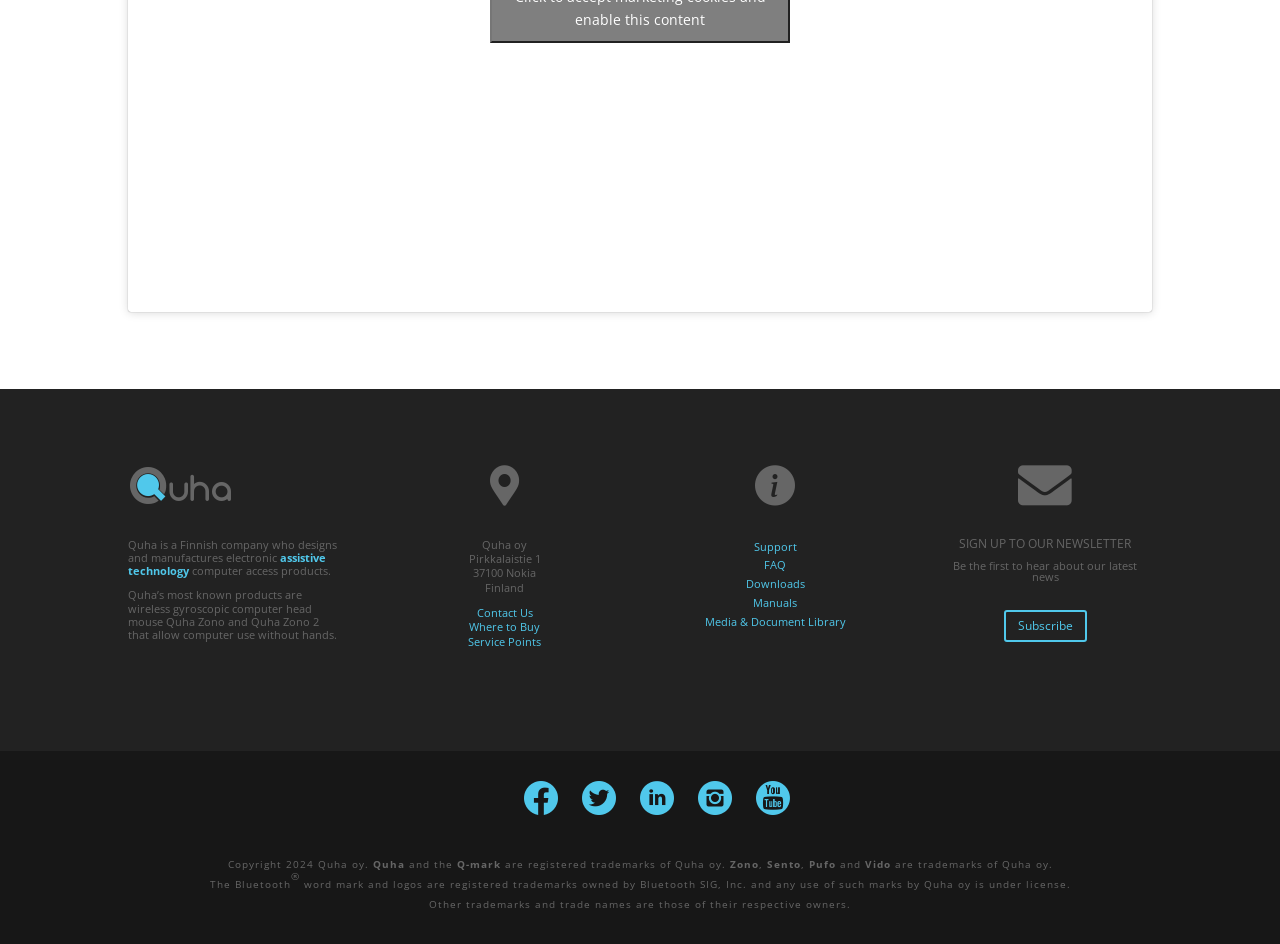What is the copyright year of Quha oy's website? From the image, respond with a single word or brief phrase.

2024